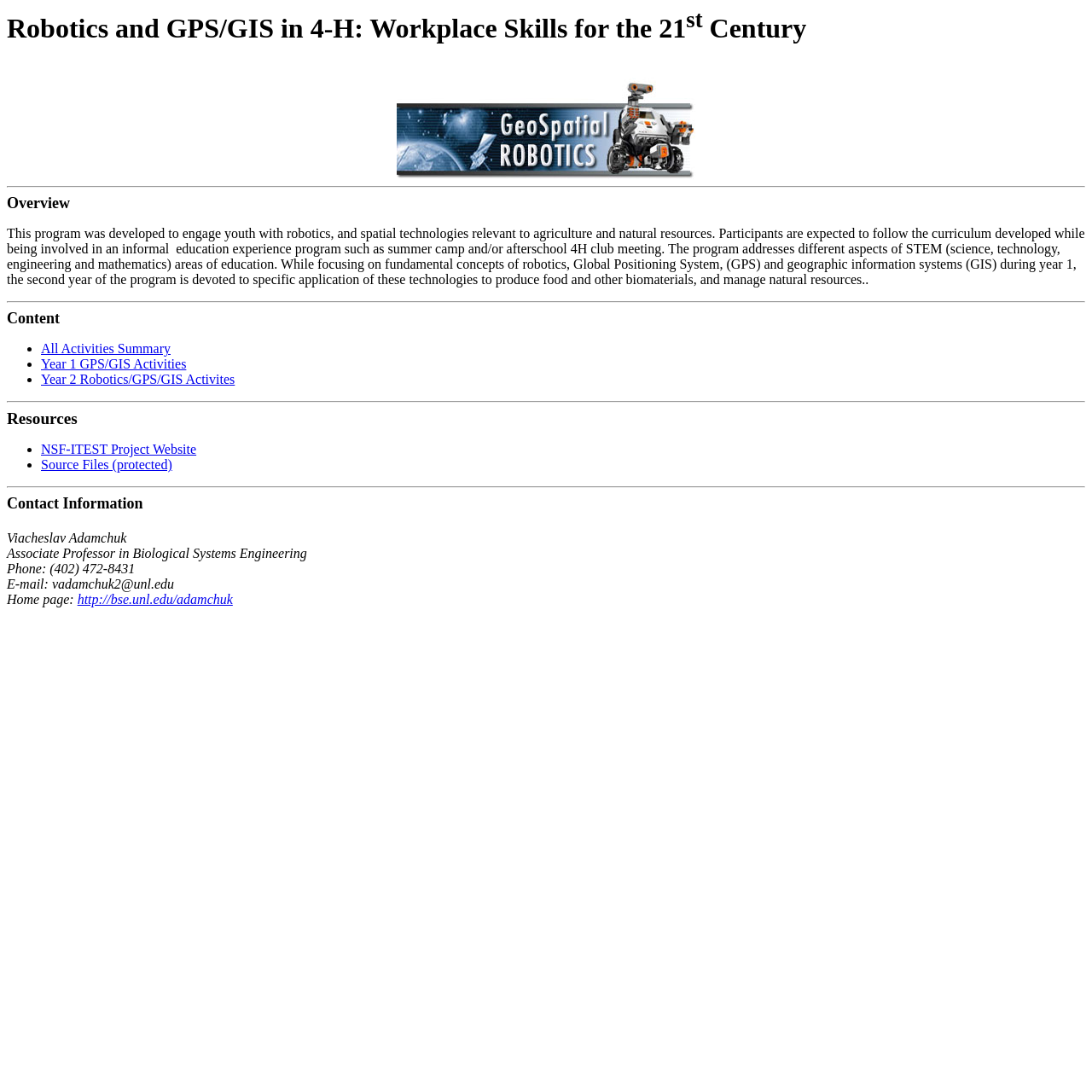Give a one-word or phrase response to the following question: What is the main focus of this program?

Robotics, GPS, and GIS